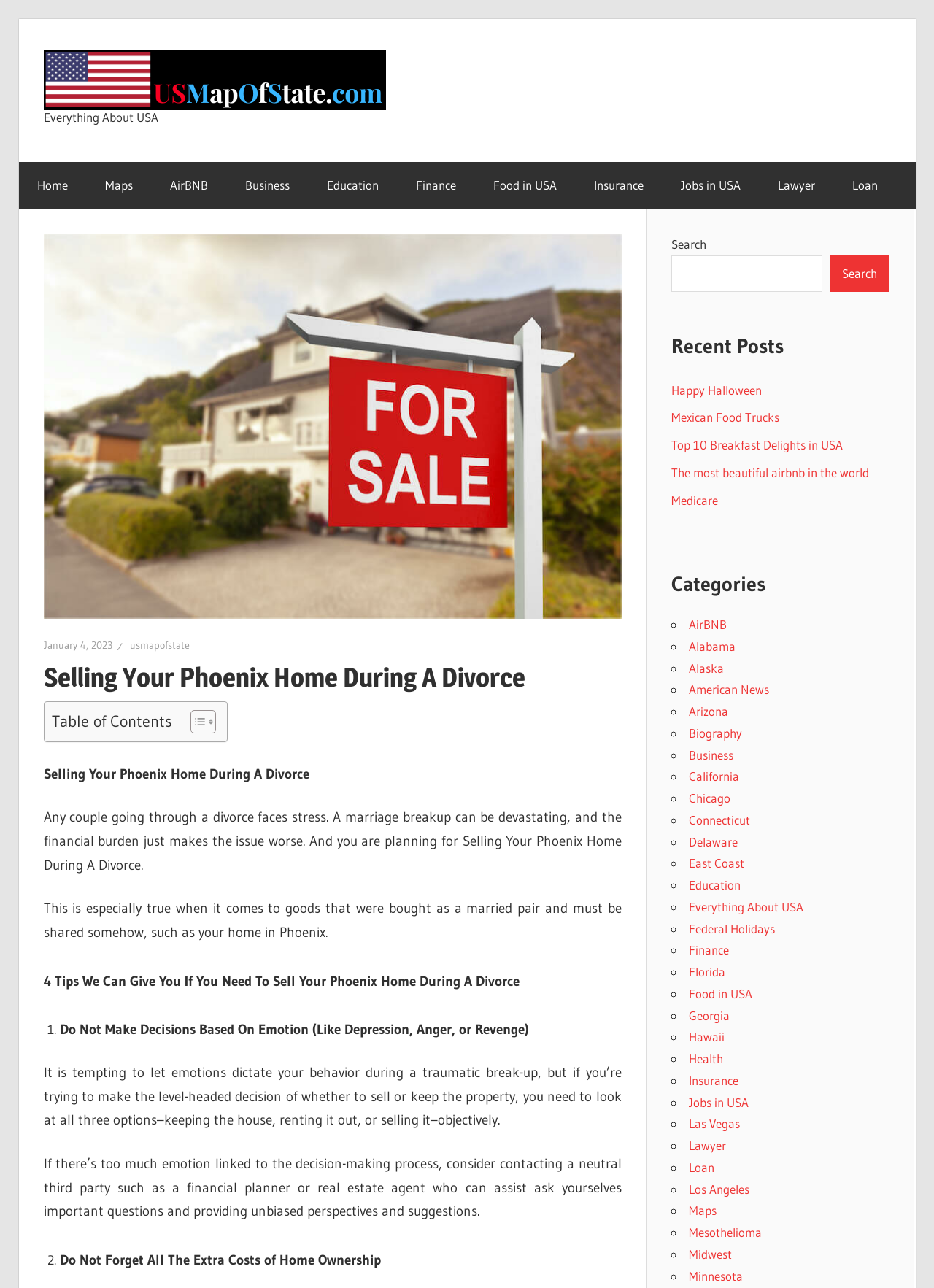Pinpoint the bounding box coordinates of the clickable element needed to complete the instruction: "Search for products". The coordinates should be provided as four float numbers between 0 and 1: [left, top, right, bottom].

None